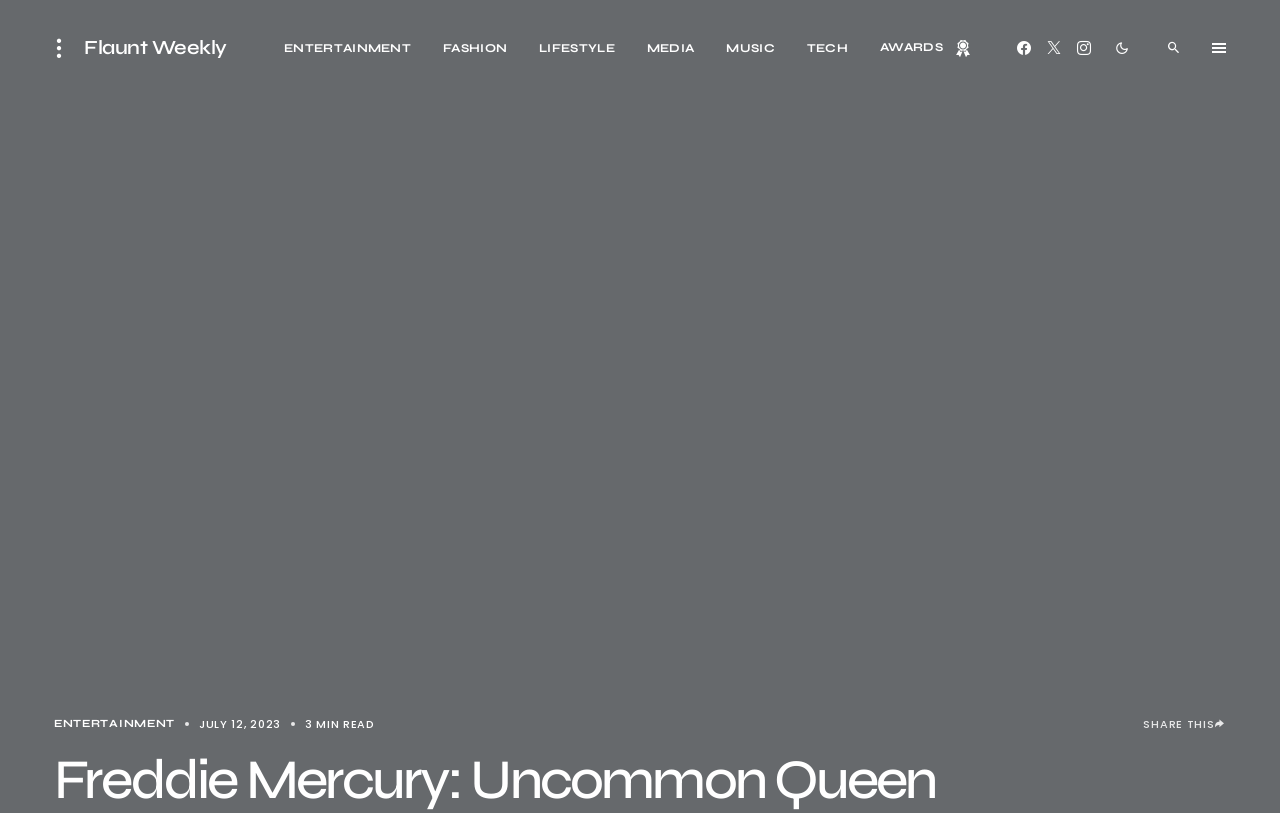Please find and generate the text of the main header of the webpage.

Freddie Mercury: Uncommon Queen Reside Benefit rehearsals and interview pictures shared by Brian Would possibly per chance also honest